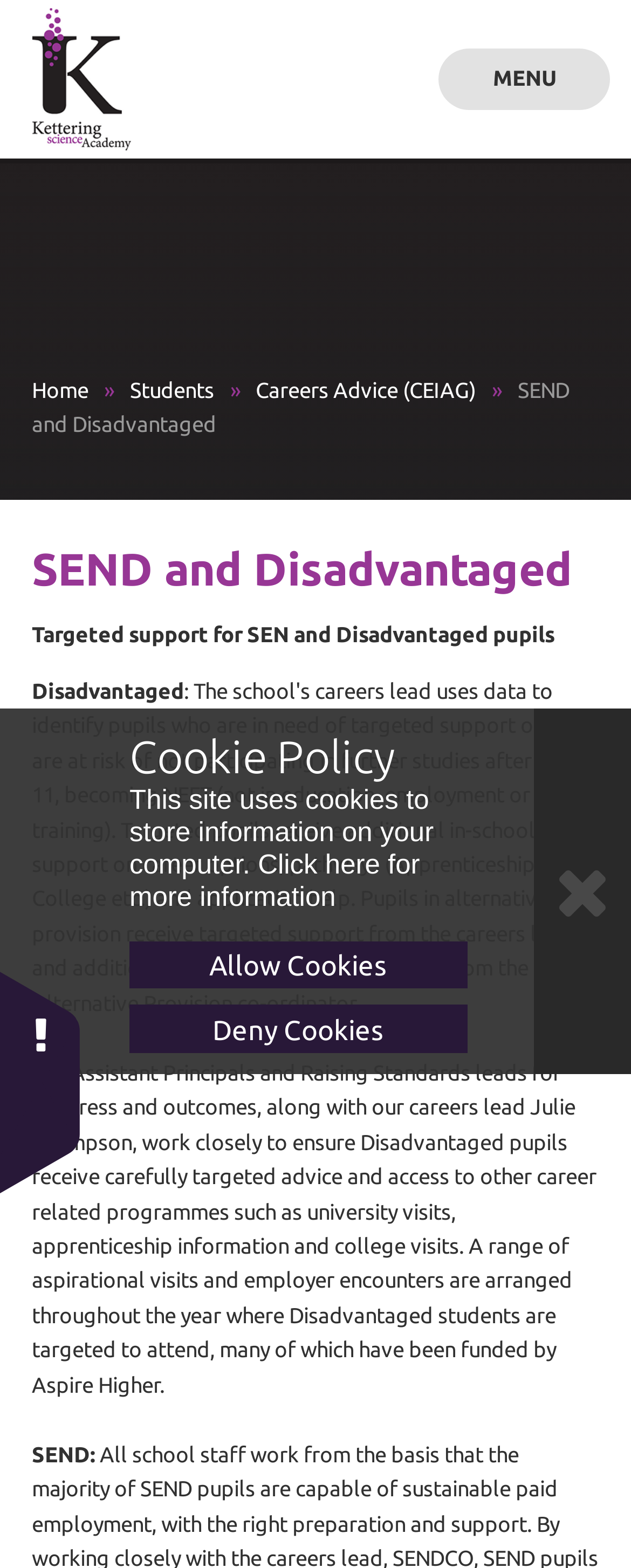Answer the question briefly using a single word or phrase: 
What type of support is provided to SEN pupils?

Targeted support